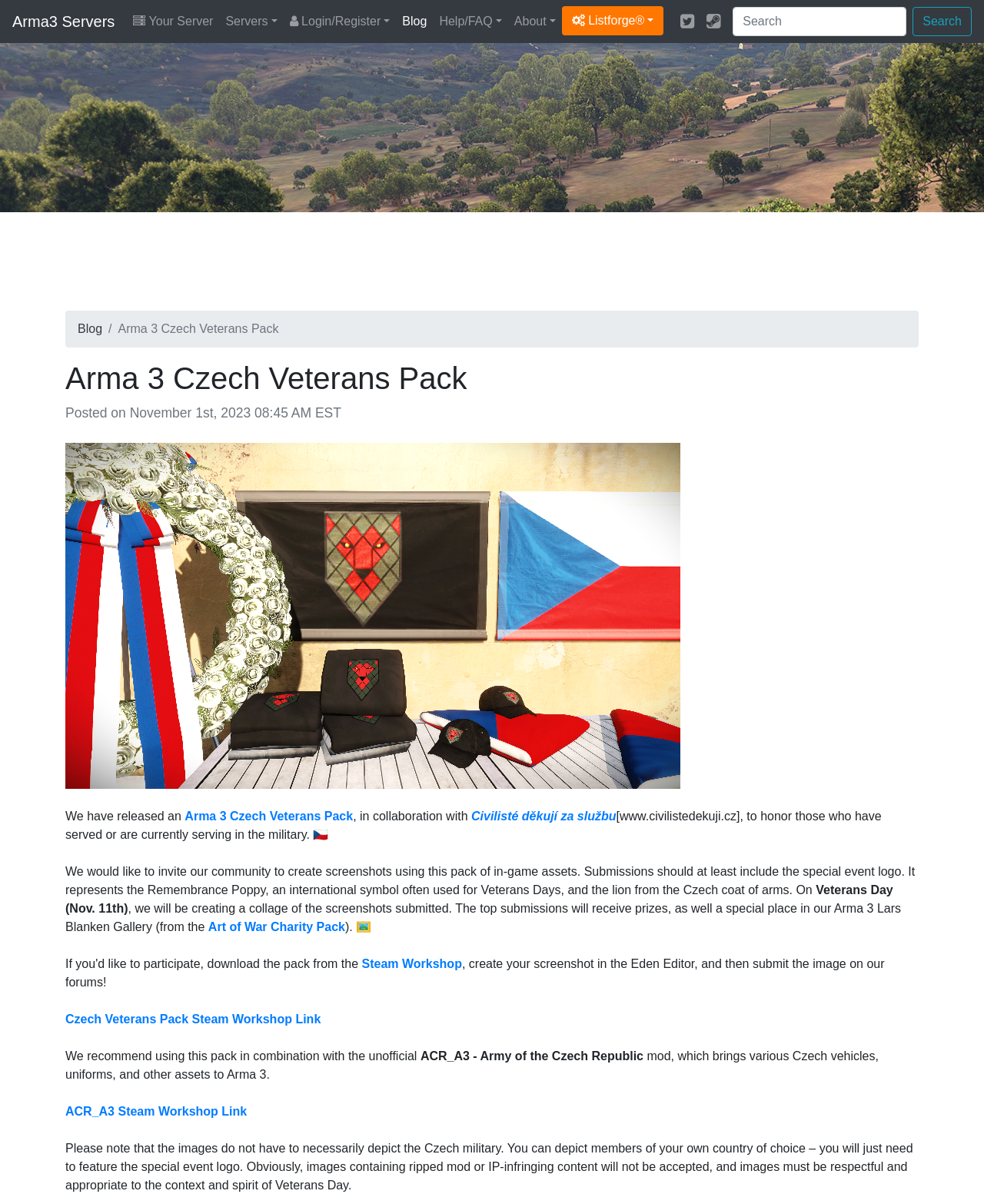What is the deadline for submitting screenshots for the Veterans Day event?
Use the information from the image to give a detailed answer to the question.

The webpage mentions that on Veterans Day (Nov. 11th), they will be creating a collage of the screenshots submitted, indicating that the deadline for submitting screenshots is November 11th.